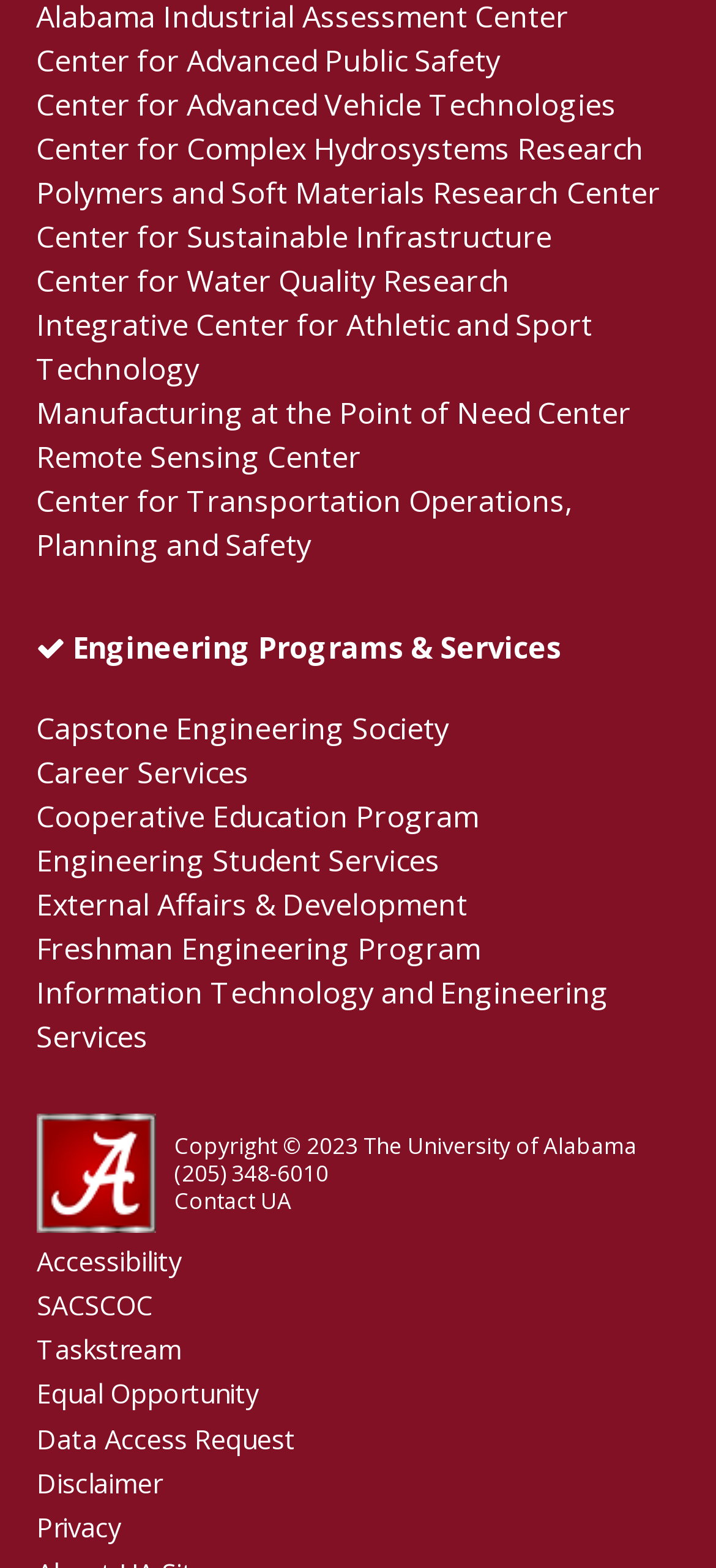Please determine the bounding box coordinates of the element's region to click for the following instruction: "Access the Accessibility page".

[0.051, 0.793, 0.254, 0.815]